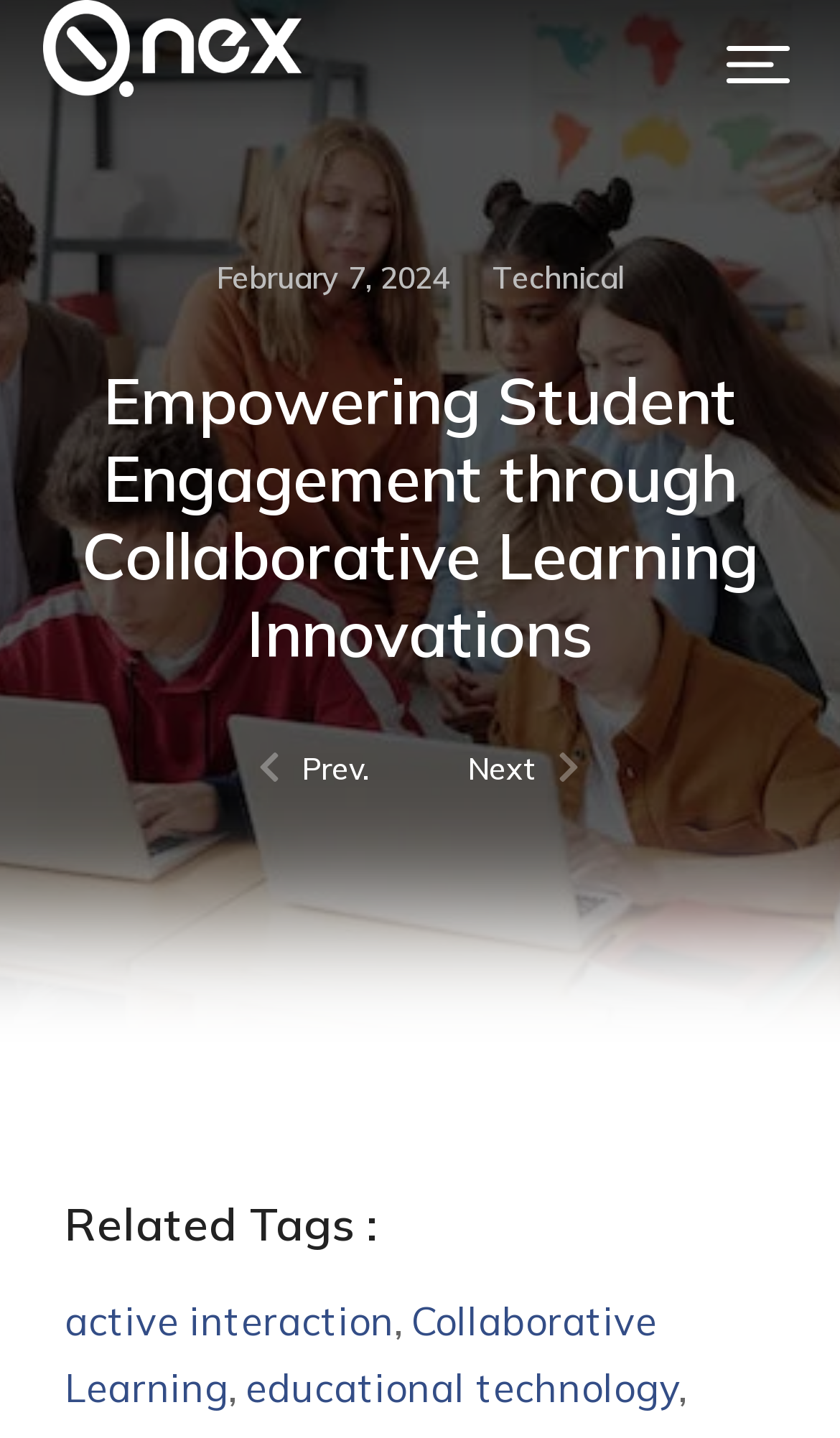What is the text of the link at the bottom right corner?
Deliver a detailed and extensive answer to the question.

I found the link at the bottom right corner with the text 'Go to Top' and inferred its purpose as navigating to the top of the webpage based on its location and text.